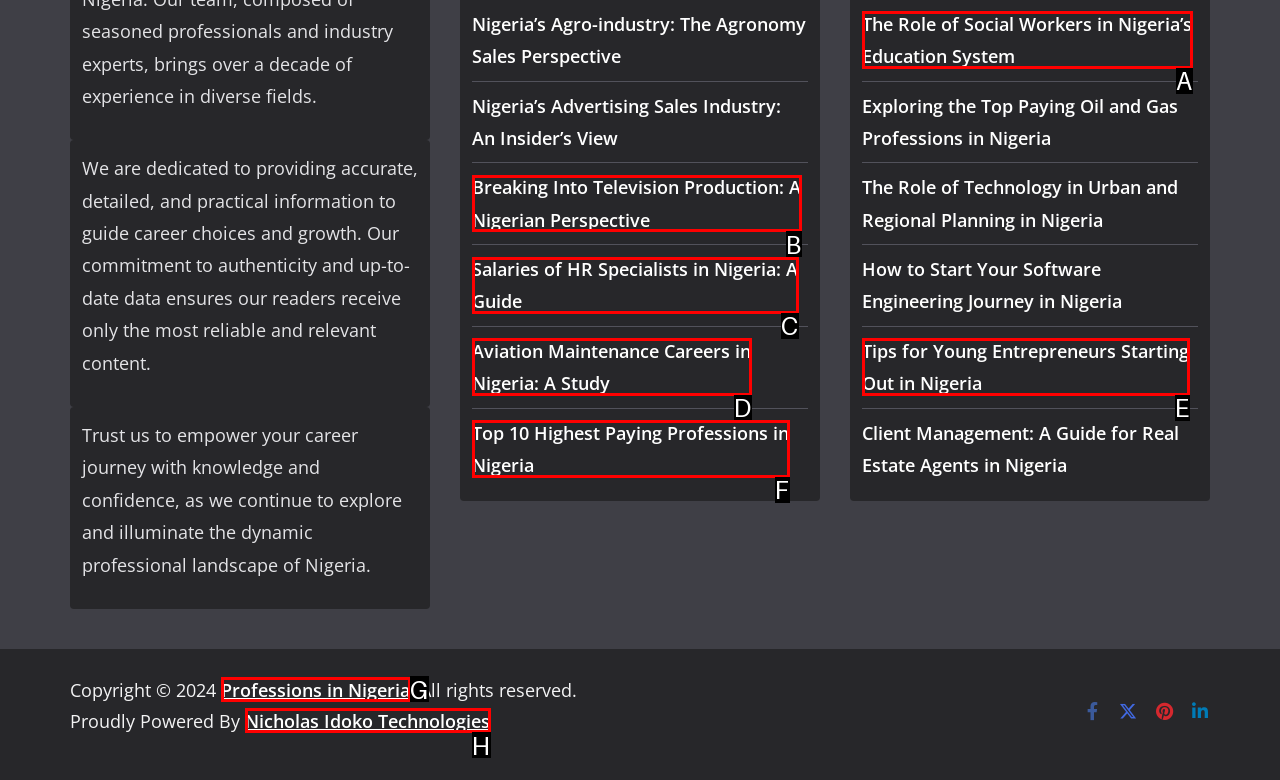Identify the bounding box that corresponds to: Nicholas Idoko Technologies
Respond with the letter of the correct option from the provided choices.

H